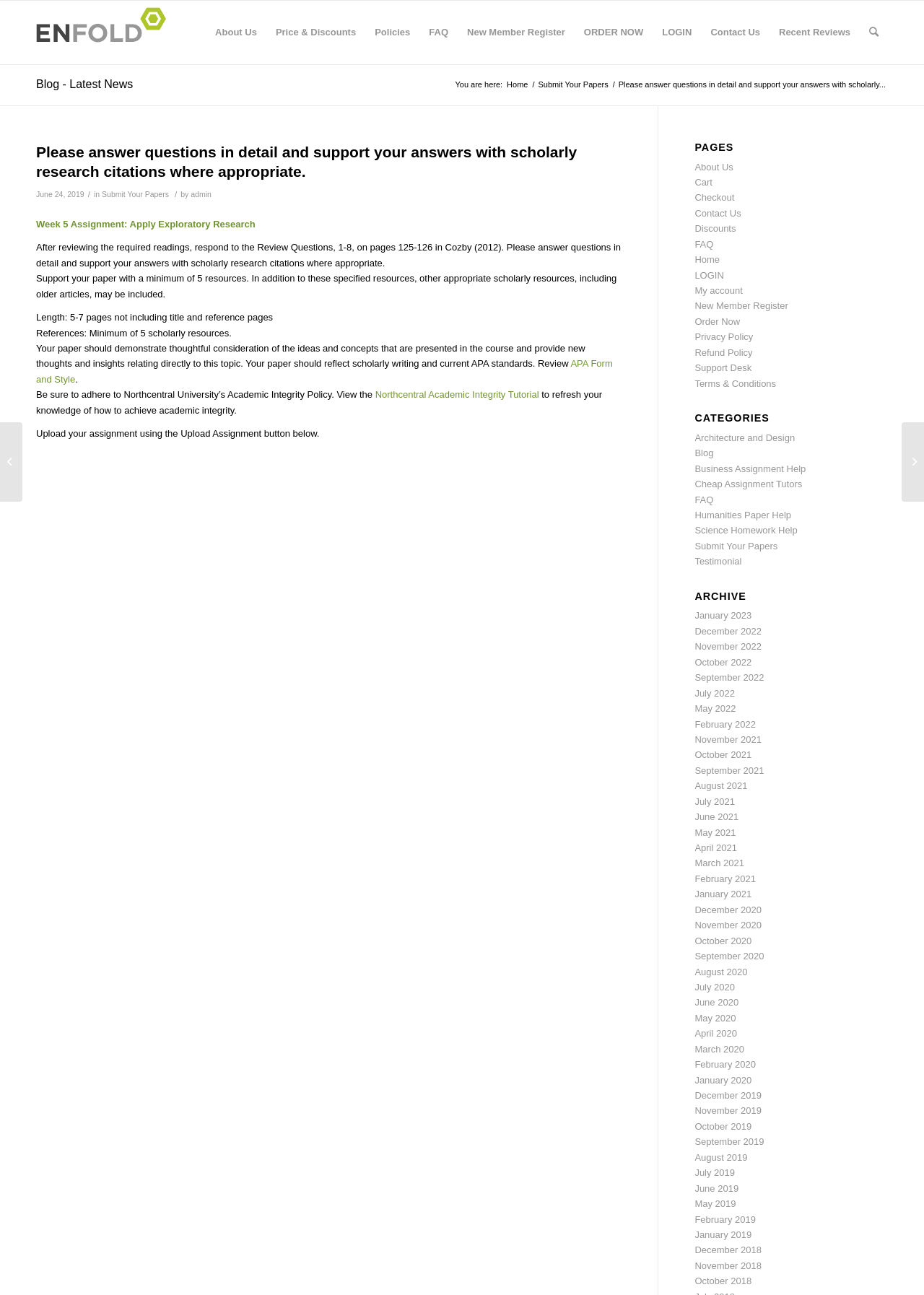Reply to the question with a single word or phrase:
What is the minimum number of scholarly resources required for the assignment?

5